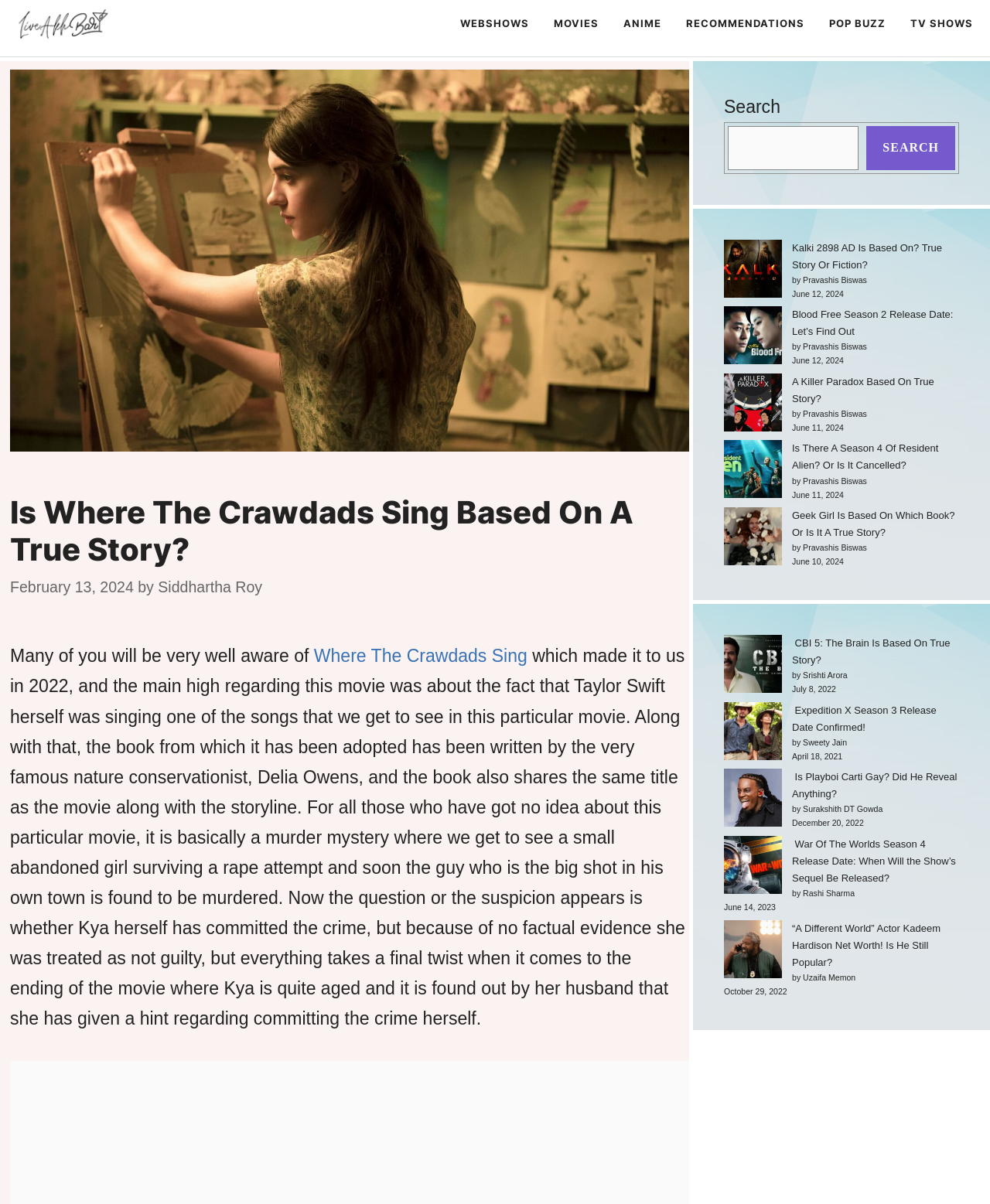Could you please study the image and provide a detailed answer to the question:
What is the name of the song sung by Taylor Swift in the movie?

I searched the entire webpage content but couldn't find any mention of the specific song sung by Taylor Swift in the movie.